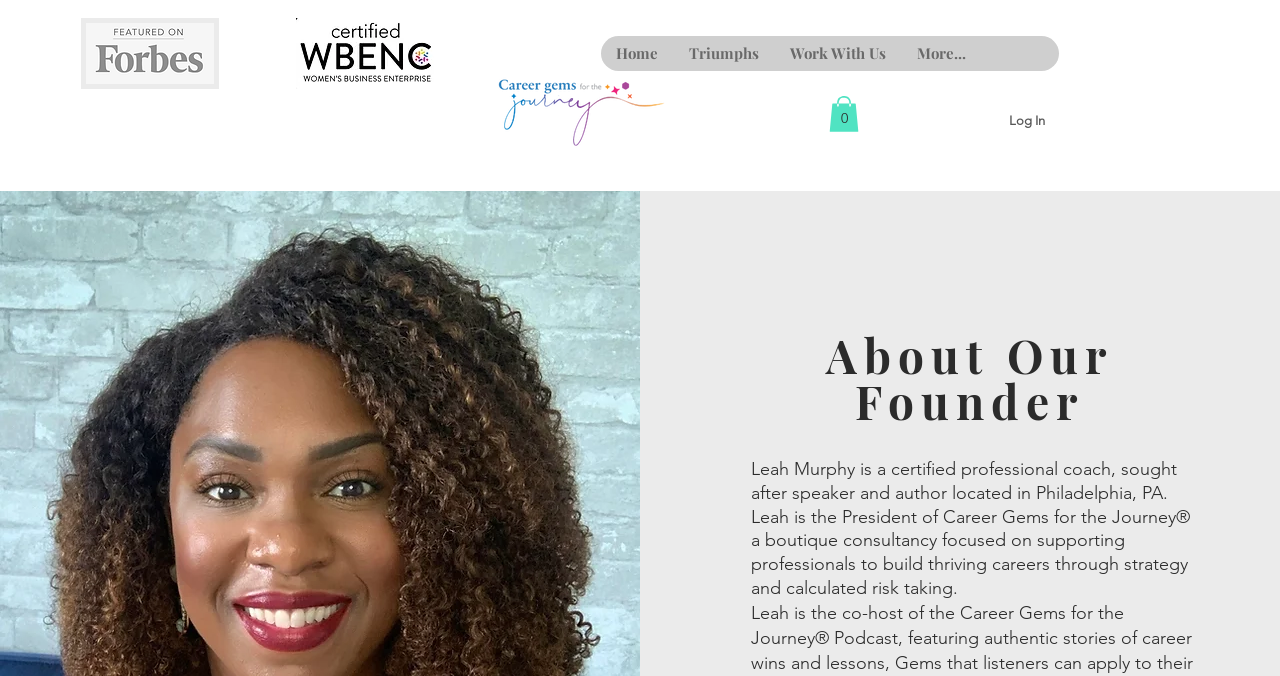Kindly respond to the following question with a single word or a brief phrase: 
What is the current number of items in the cart?

0